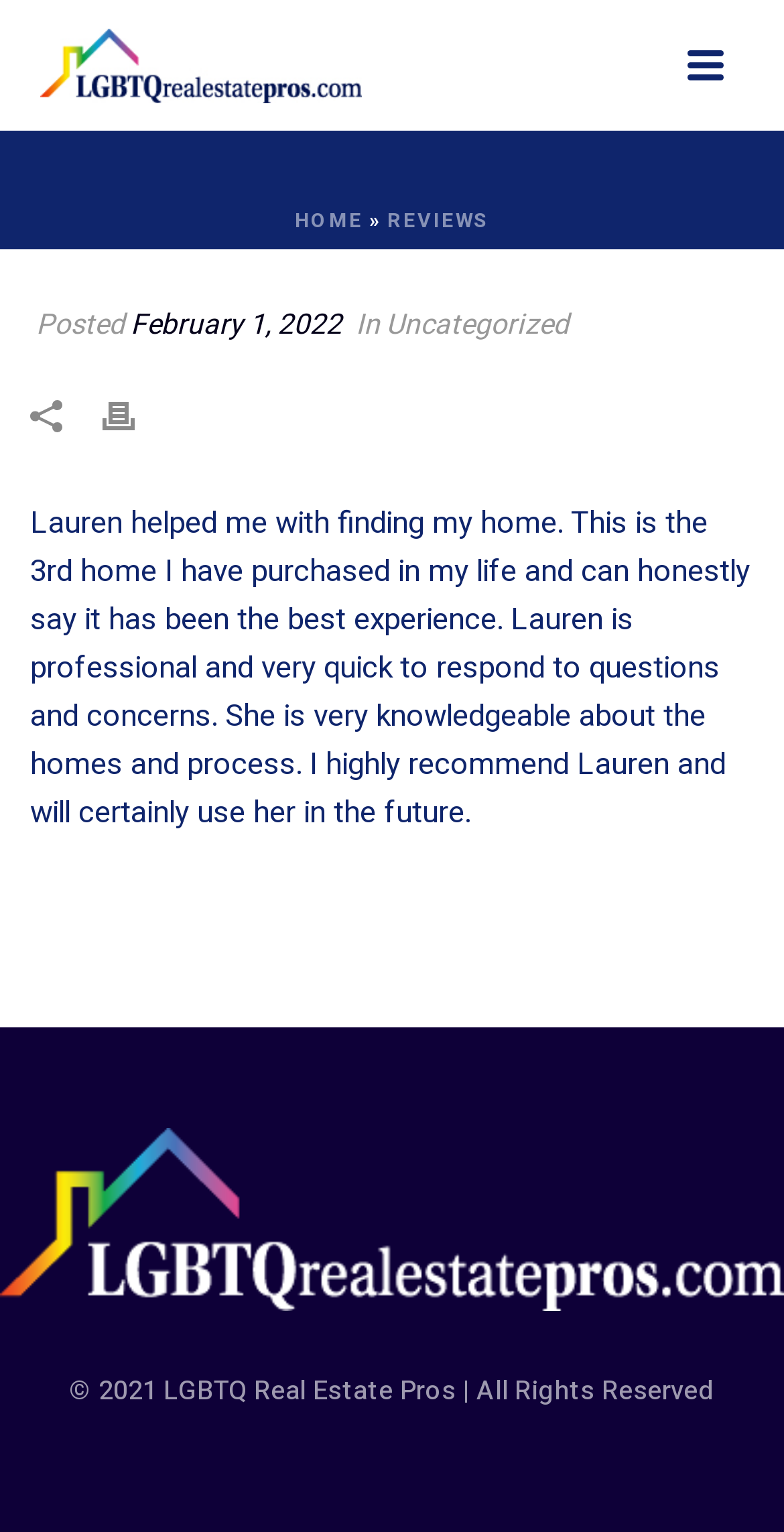Find and provide the bounding box coordinates for the UI element described with: "February 1, 2022".

[0.167, 0.198, 0.436, 0.226]